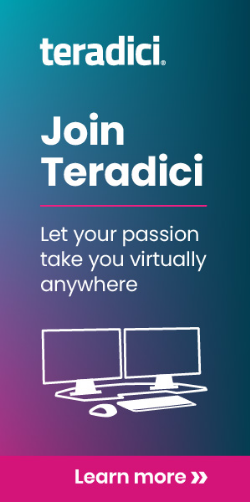Provide a single word or phrase answer to the question: 
What is the main focus of Teradici's solutions?

Remote access